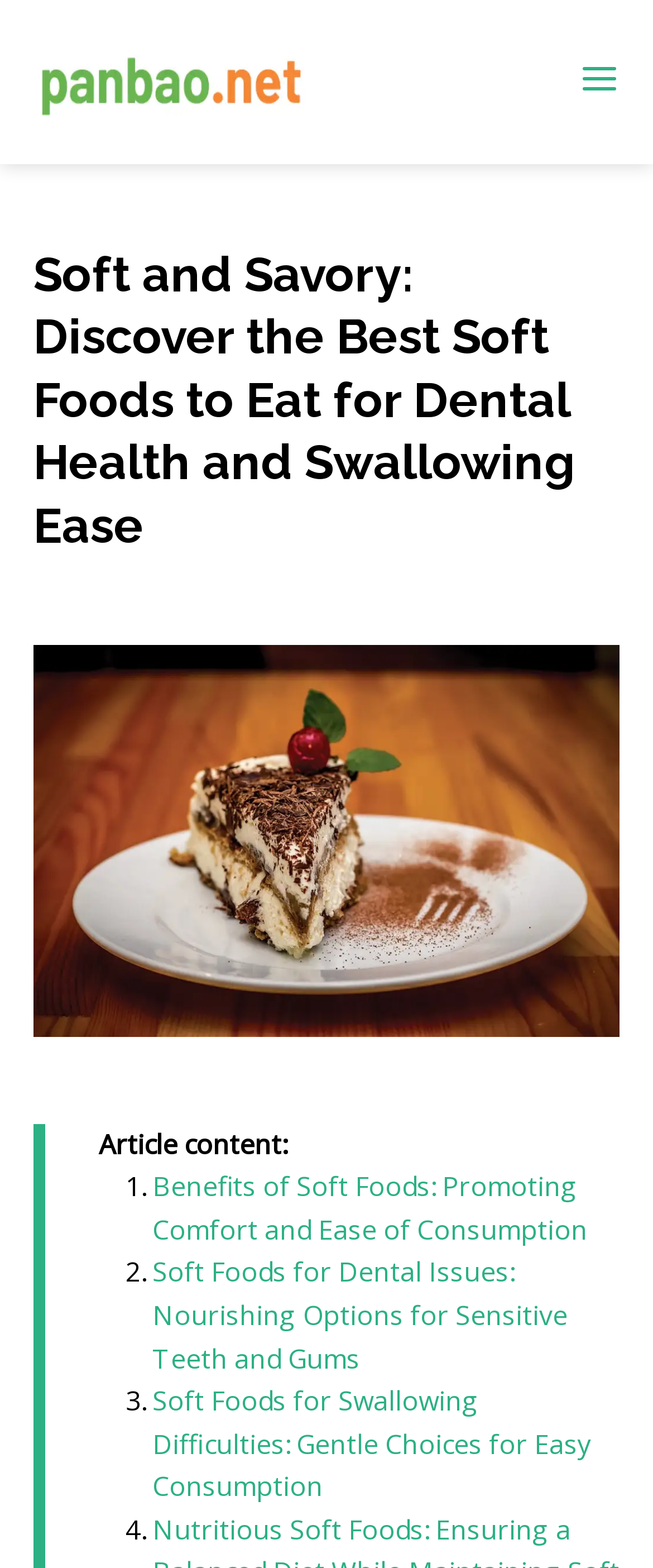Given the element description: "alt="panbao.net"", predict the bounding box coordinates of this UI element. The coordinates must be four float numbers between 0 and 1, given as [left, top, right, bottom].

[0.051, 0.039, 0.887, 0.062]